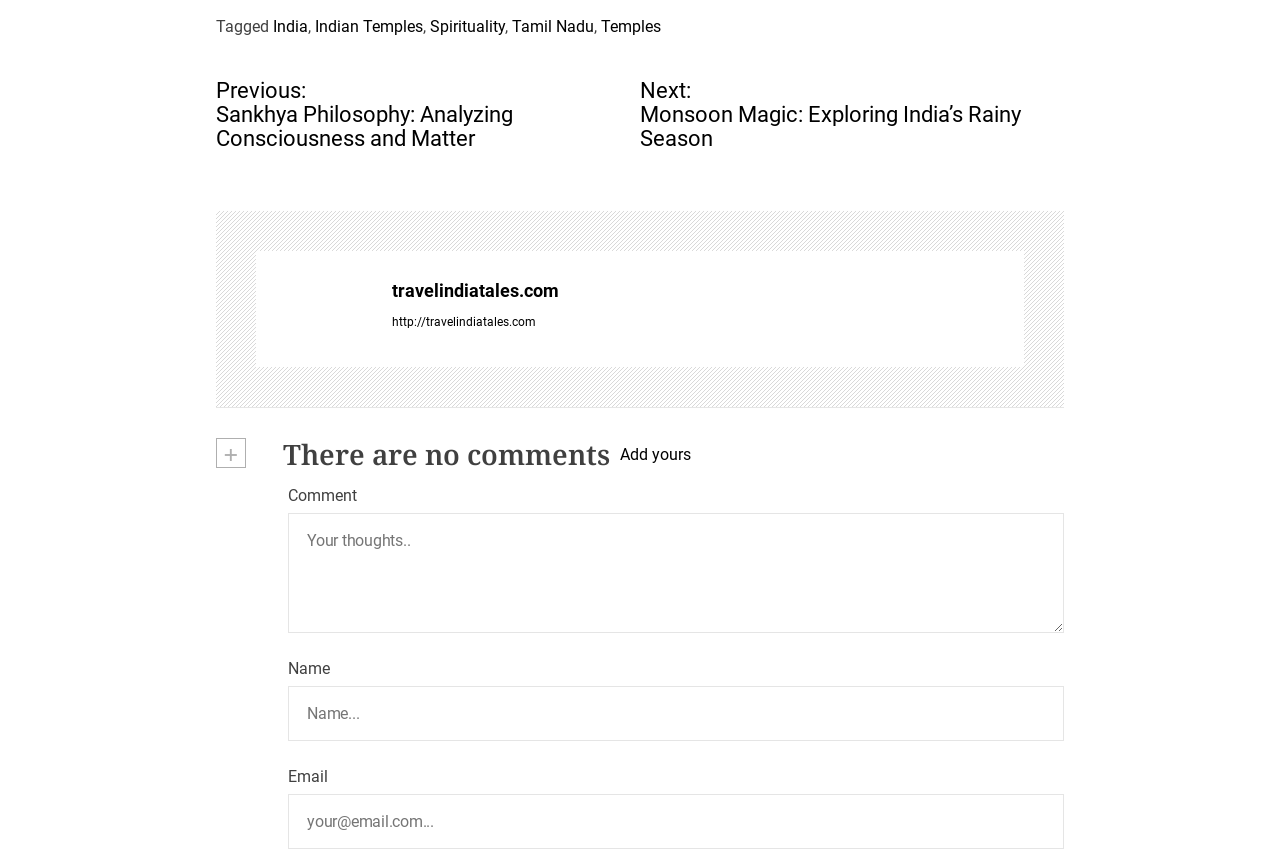Locate the bounding box coordinates of the element's region that should be clicked to carry out the following instruction: "Click on the 'Add yours' link". The coordinates need to be four float numbers between 0 and 1, i.e., [left, top, right, bottom].

[0.484, 0.522, 0.54, 0.55]